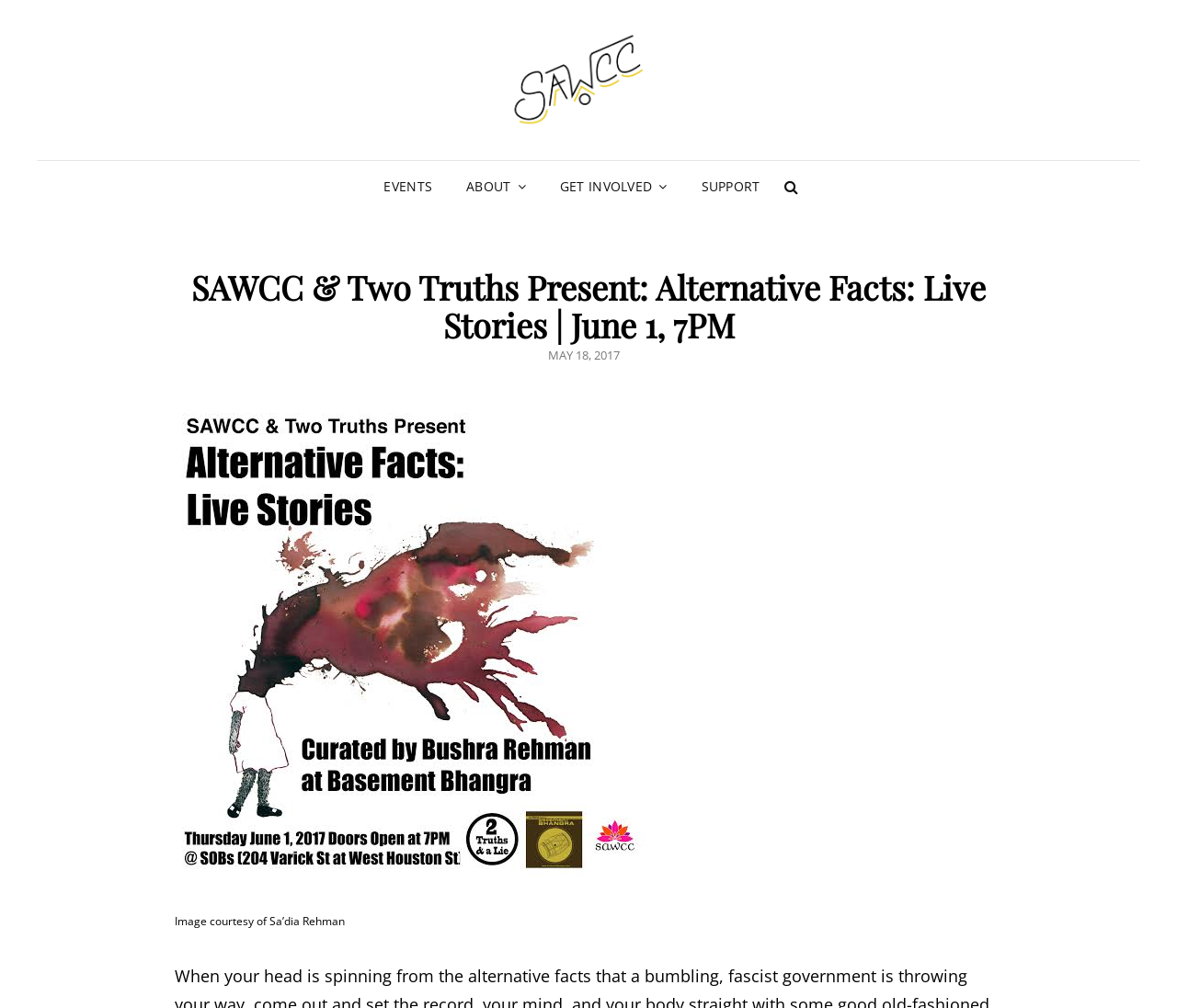Examine the image carefully and respond to the question with a detailed answer: 
What is the date of the post?

The date of the post can be found in the link below the heading, which says 'MAY 18, 2017'. This link is also accompanied by a time element.